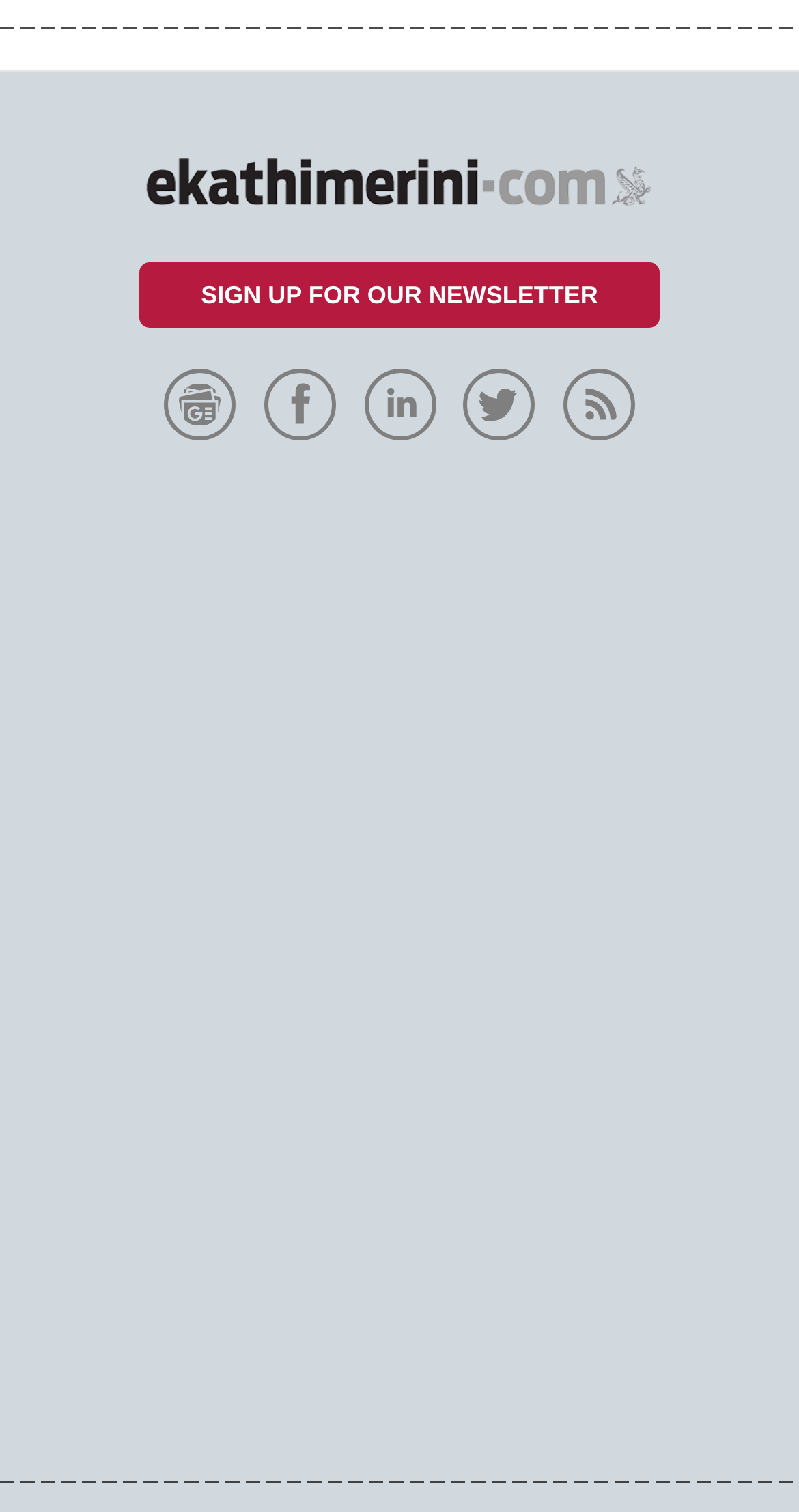How many social media links are present?
Please answer the question with a single word or phrase, referencing the image.

5